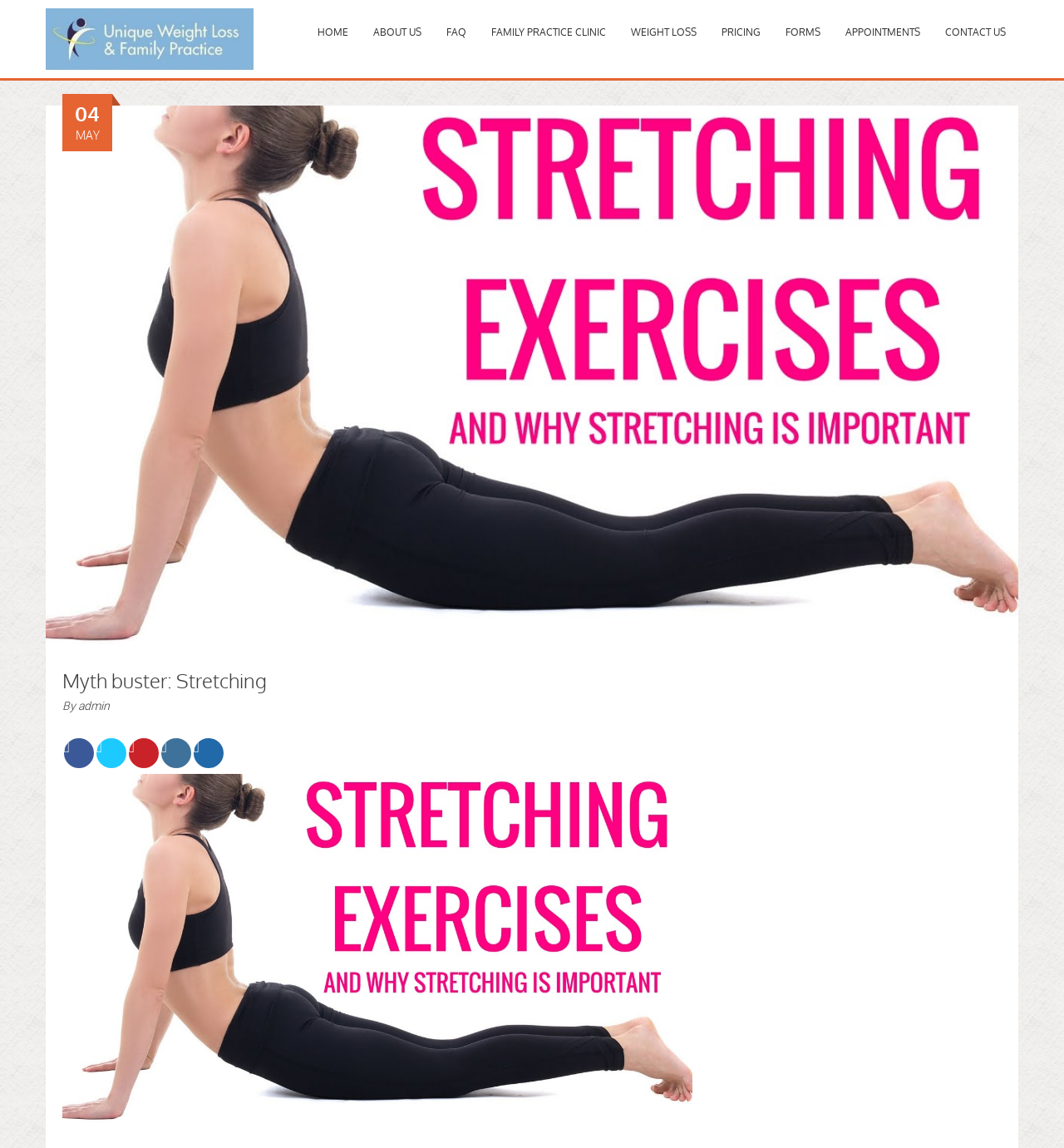Bounding box coordinates are specified in the format (top-left x, top-left y, bottom-right x, bottom-right y). All values are floating point numbers bounded between 0 and 1. Please provide the bounding box coordinate of the region this sentence describes: Share on LinkedIn Share

[0.151, 0.643, 0.179, 0.669]